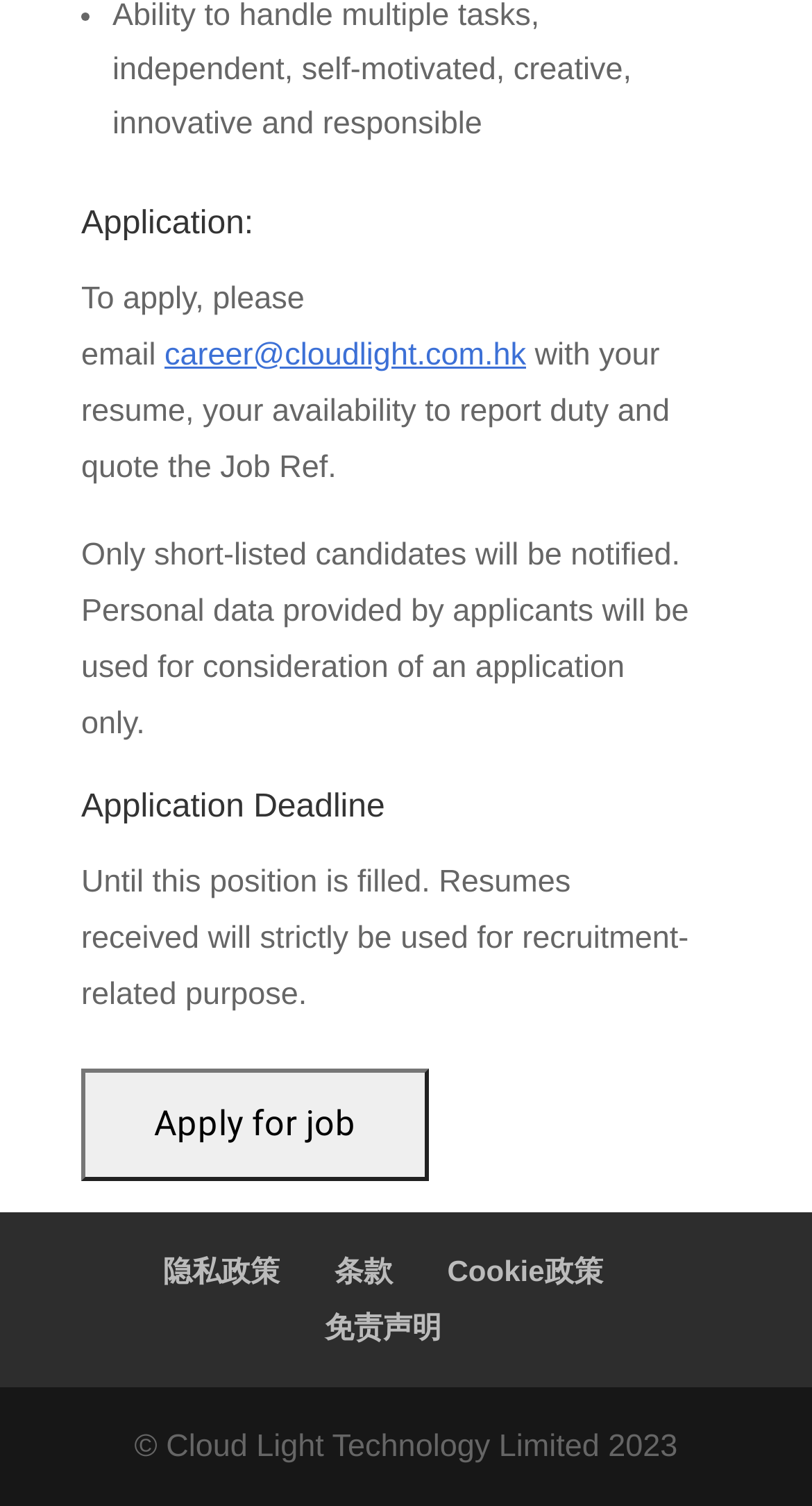Given the webpage screenshot, identify the bounding box of the UI element that matches this description: "value="Apply for job"".

[0.1, 0.71, 0.528, 0.784]